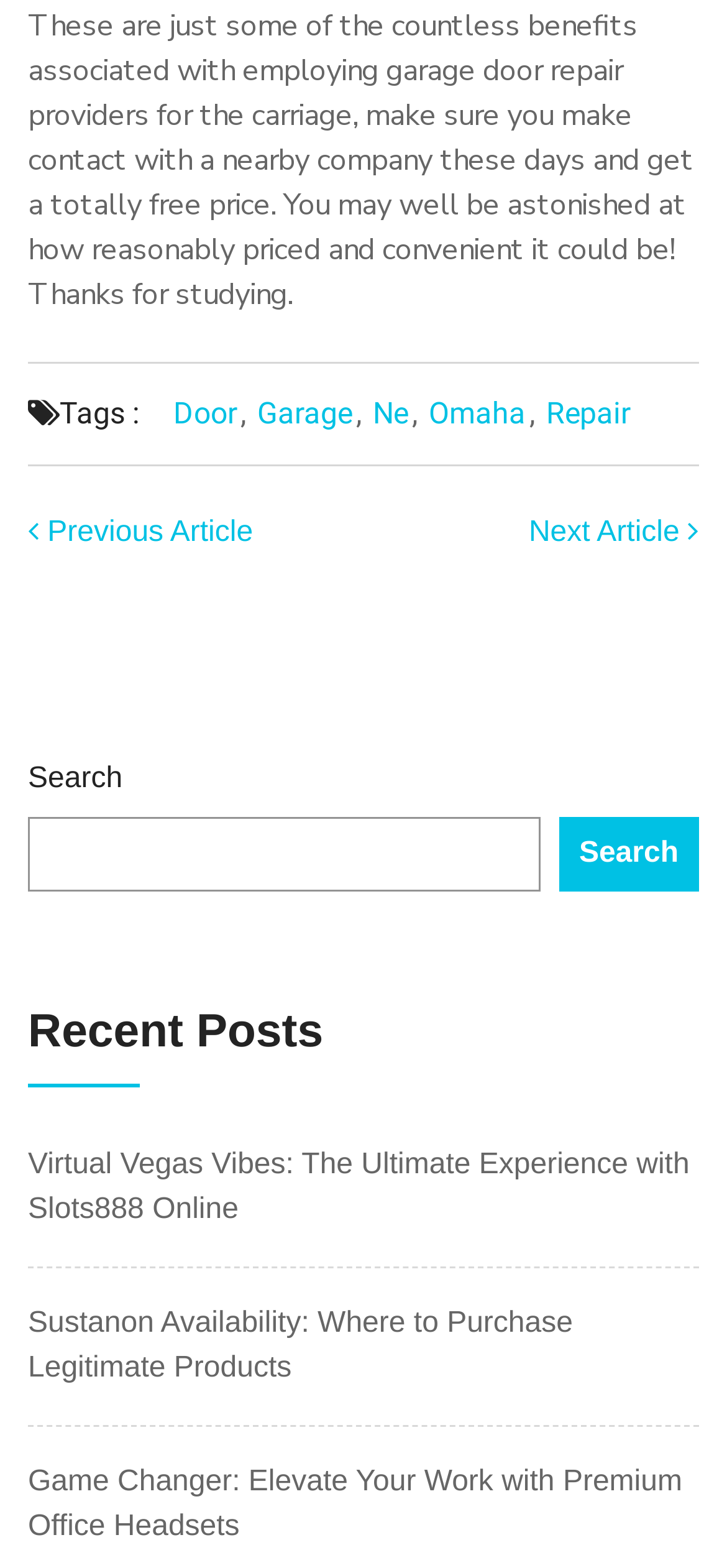Please find the bounding box coordinates of the element that you should click to achieve the following instruction: "search for something". The coordinates should be presented as four float numbers between 0 and 1: [left, top, right, bottom].

None